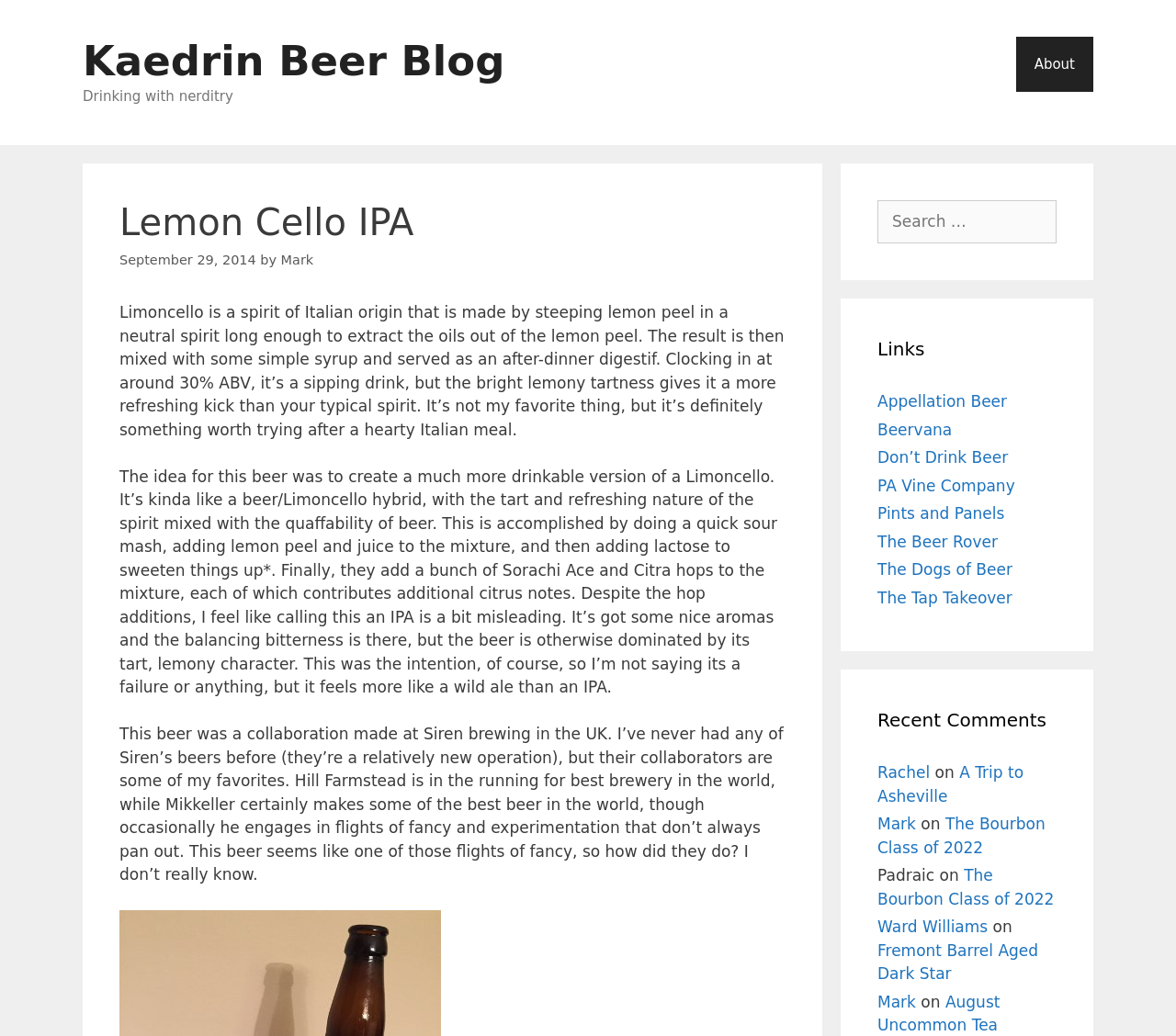Based on the image, provide a detailed response to the question:
What is the topic of the blog post?

The topic of the blog post can be found in the heading section, where it says 'Lemon Cello IPA'. This is the title of the blog post, which suggests that the post is about a beer called Lemon Cello IPA.